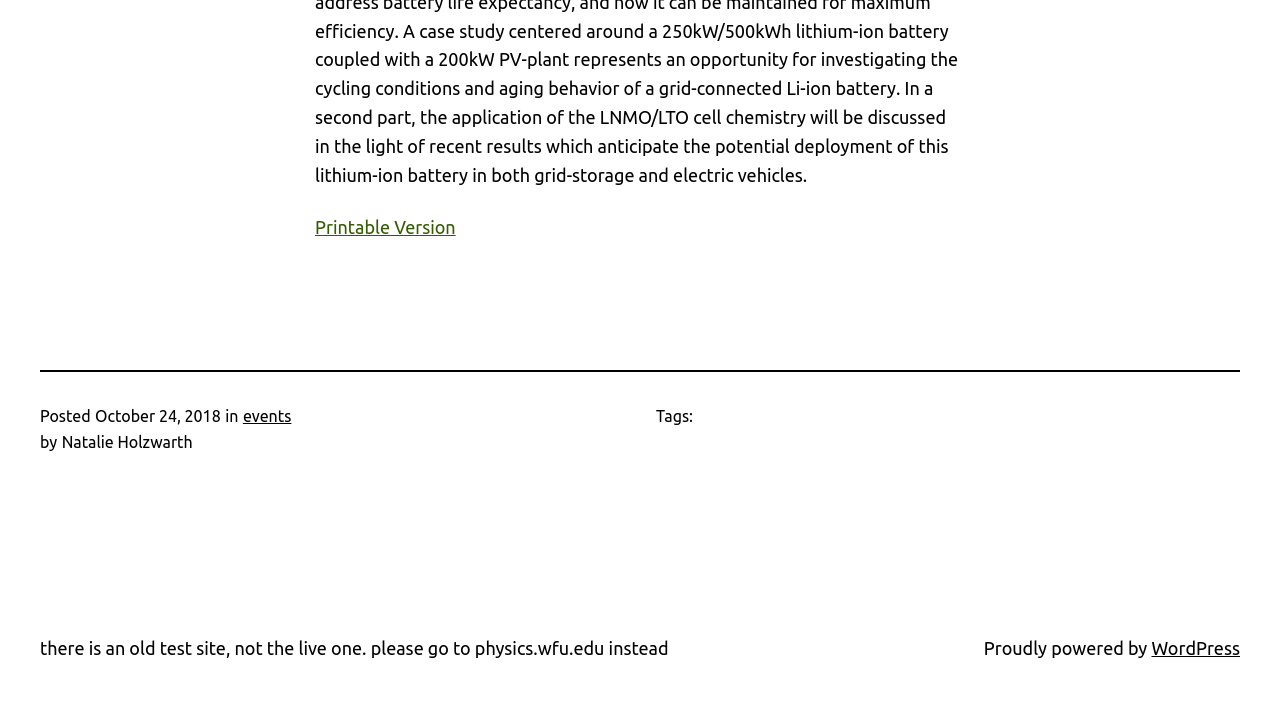What is the date of the posted event? Please answer the question using a single word or phrase based on the image.

October 24, 2018